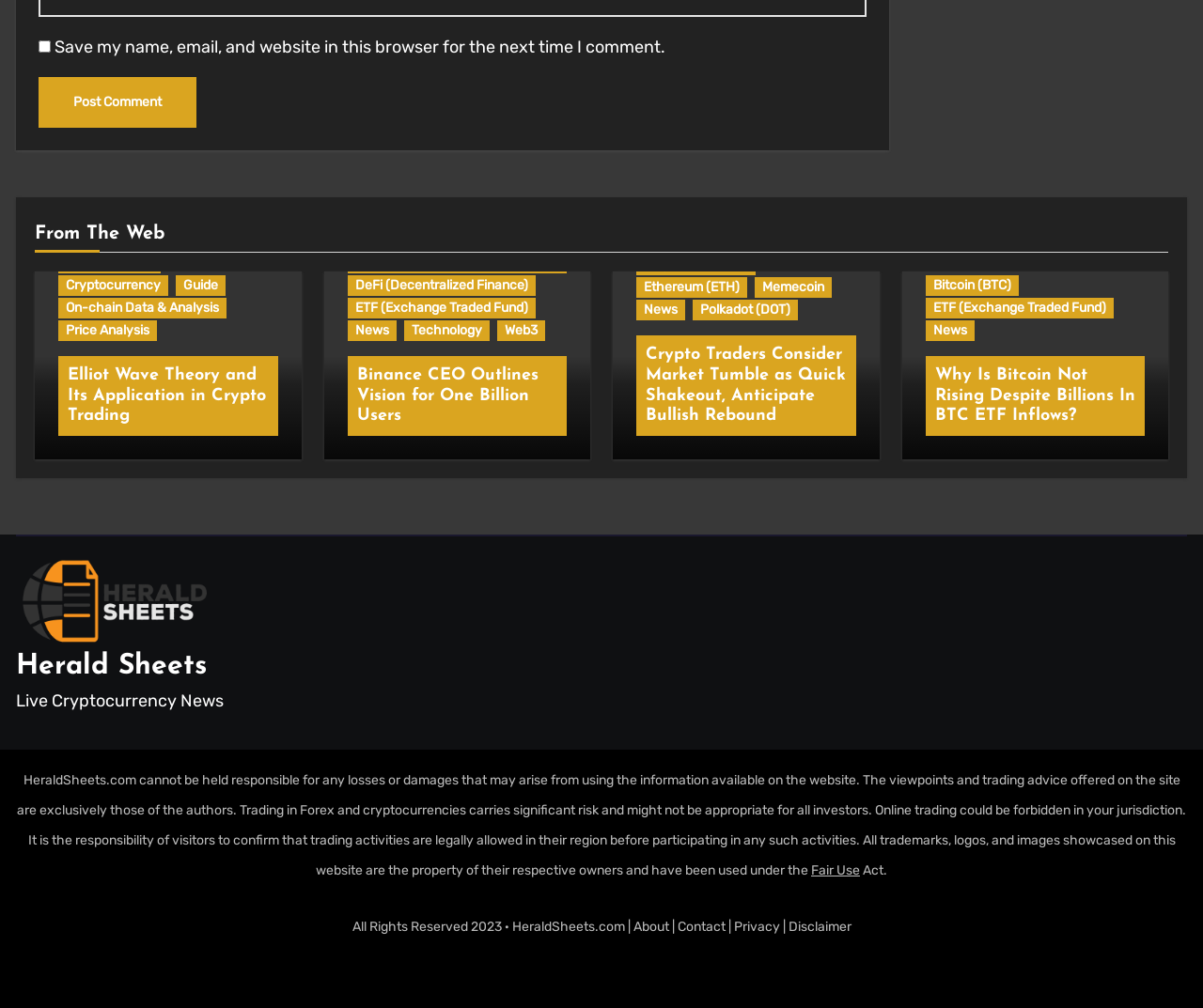How many headings are there on the webpage?
Provide a detailed answer to the question using information from the image.

There are four headings on the webpage, including 'From The Web', 'Elliot Wave Theory and Its Application in Crypto Trading', 'Binance CEO Outlines Vision for One Billion Users', and 'Crypto Traders Consider Market Tumble as Quick Shakeout, Anticipate Bullish Rebound'.